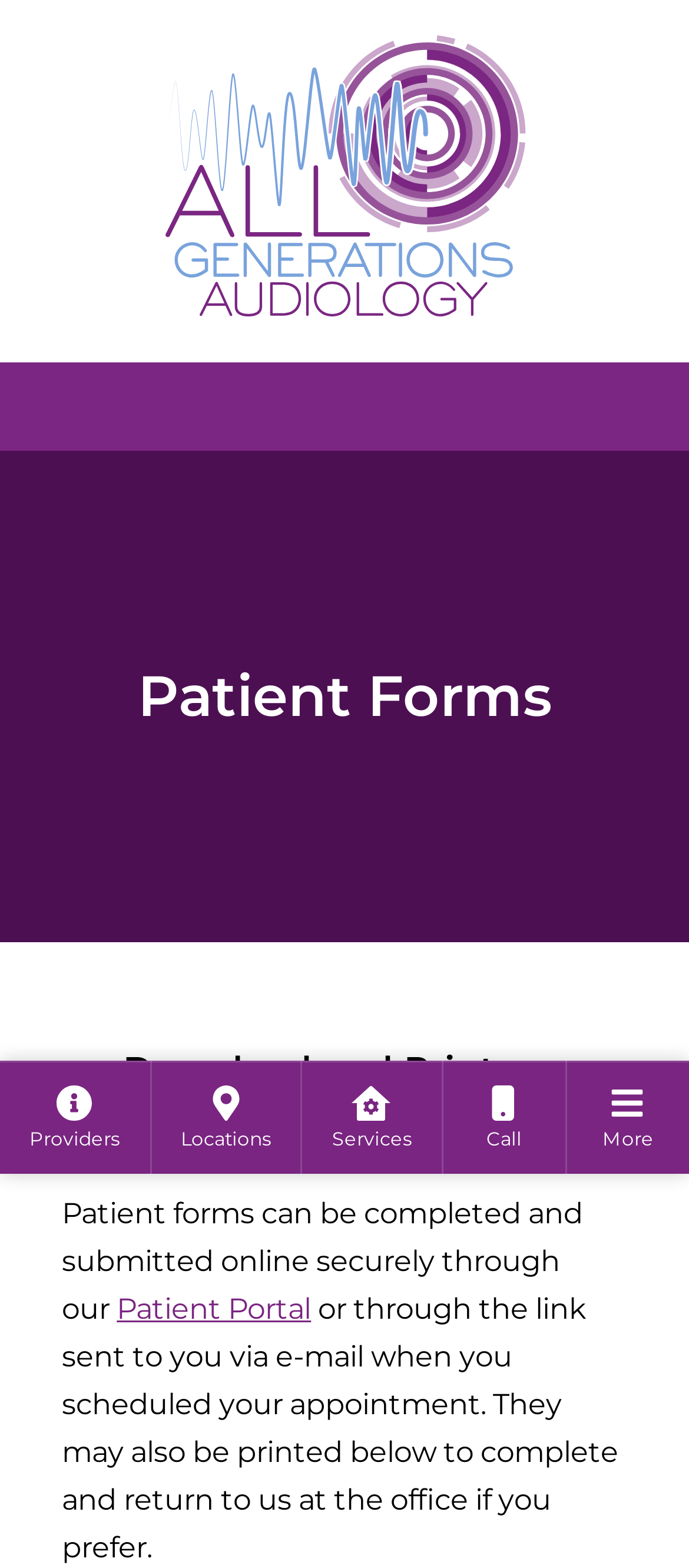Given the description: "Posted On 12 Jun 2024", determine the bounding box coordinates of the UI element. The coordinates should be formatted as four float numbers between 0 and 1, [left, top, right, bottom].

None